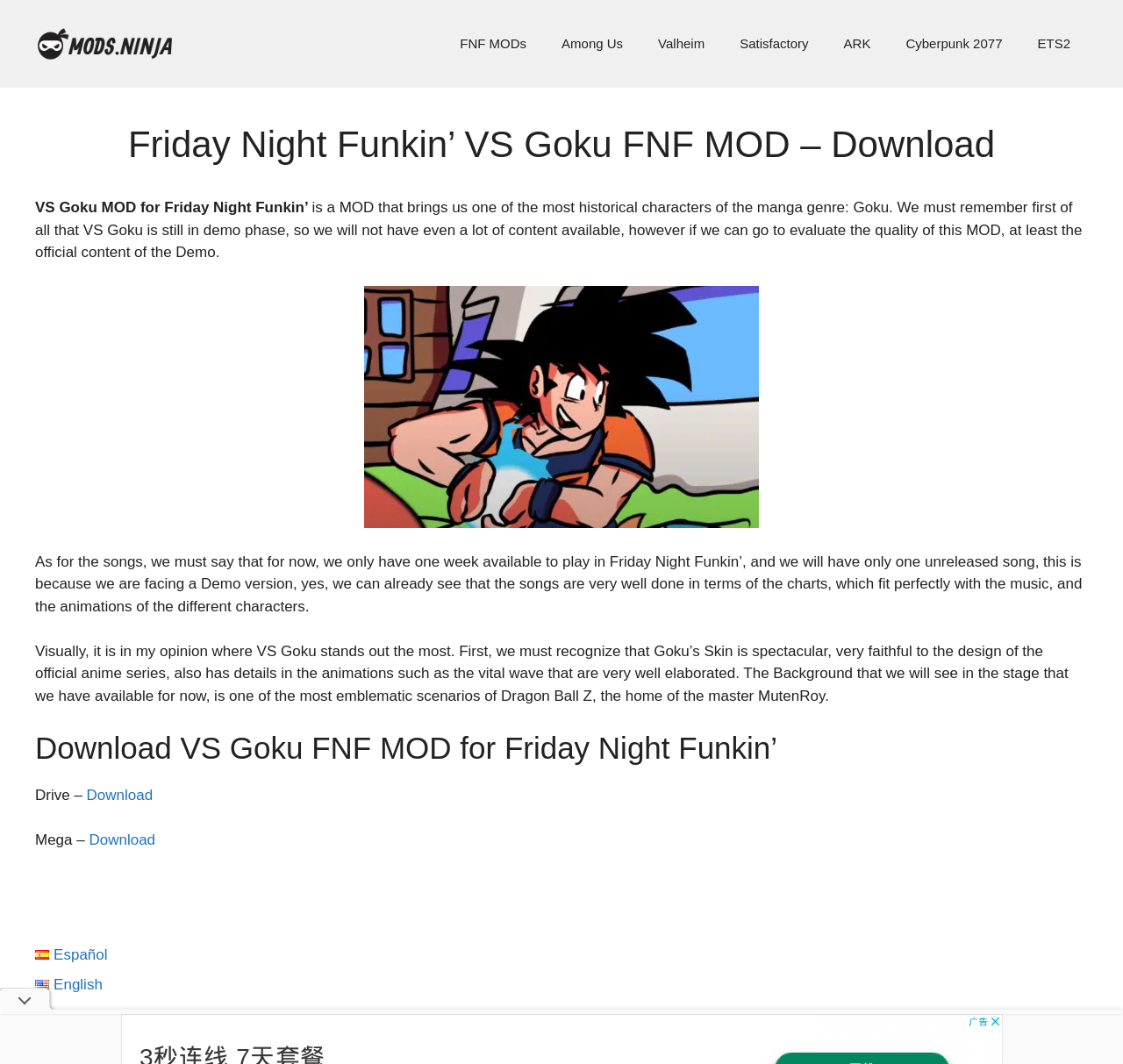Given the element description alt="Remington 1911 r1", identify the bounding box coordinates for the UI element on the webpage screenshot. The format should be (top-left x, top-left y, bottom-right x, bottom-right y), with values between 0 and 1.

None